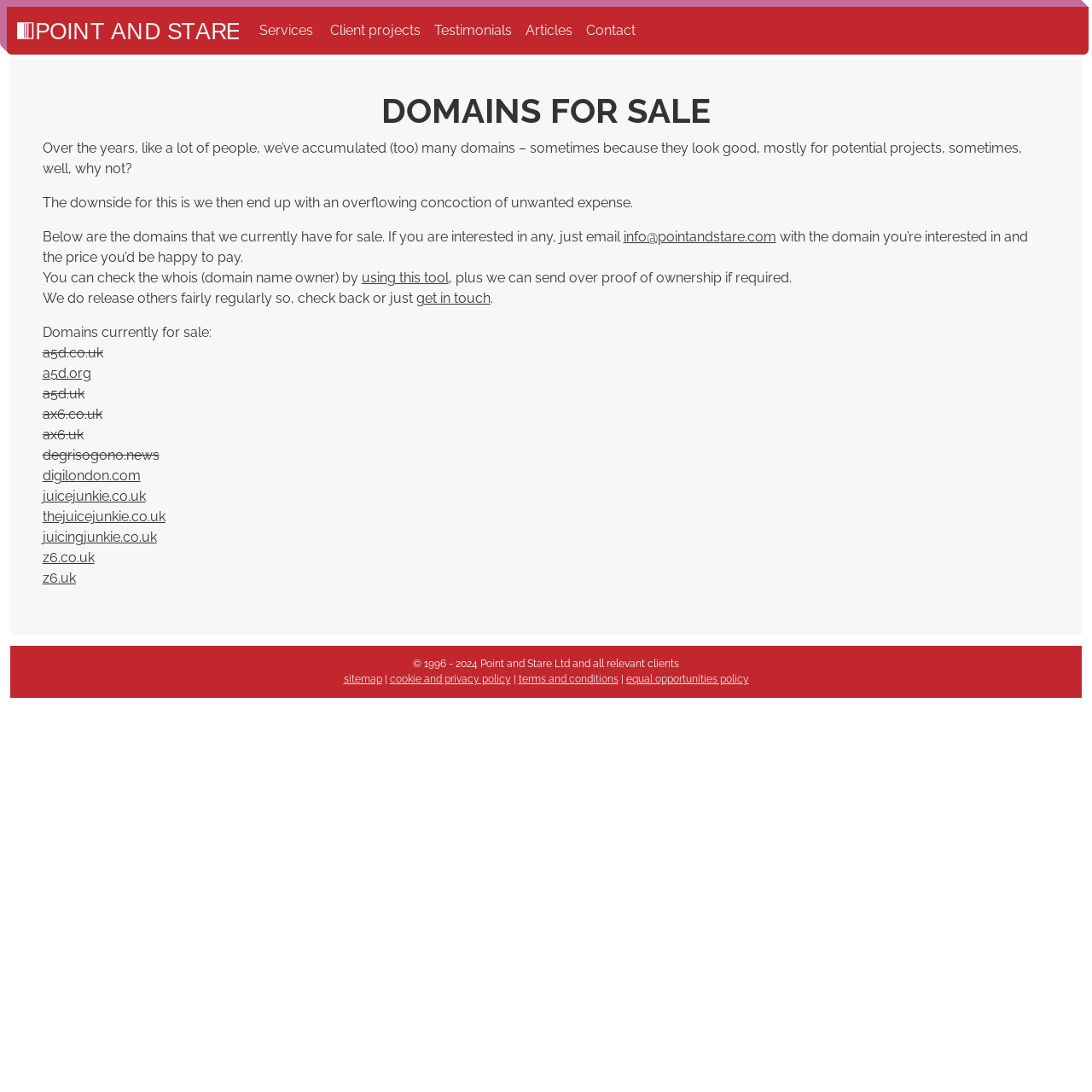Respond with a single word or phrase to the following question:
What is the copyright year range of the website?

1996 - 2024